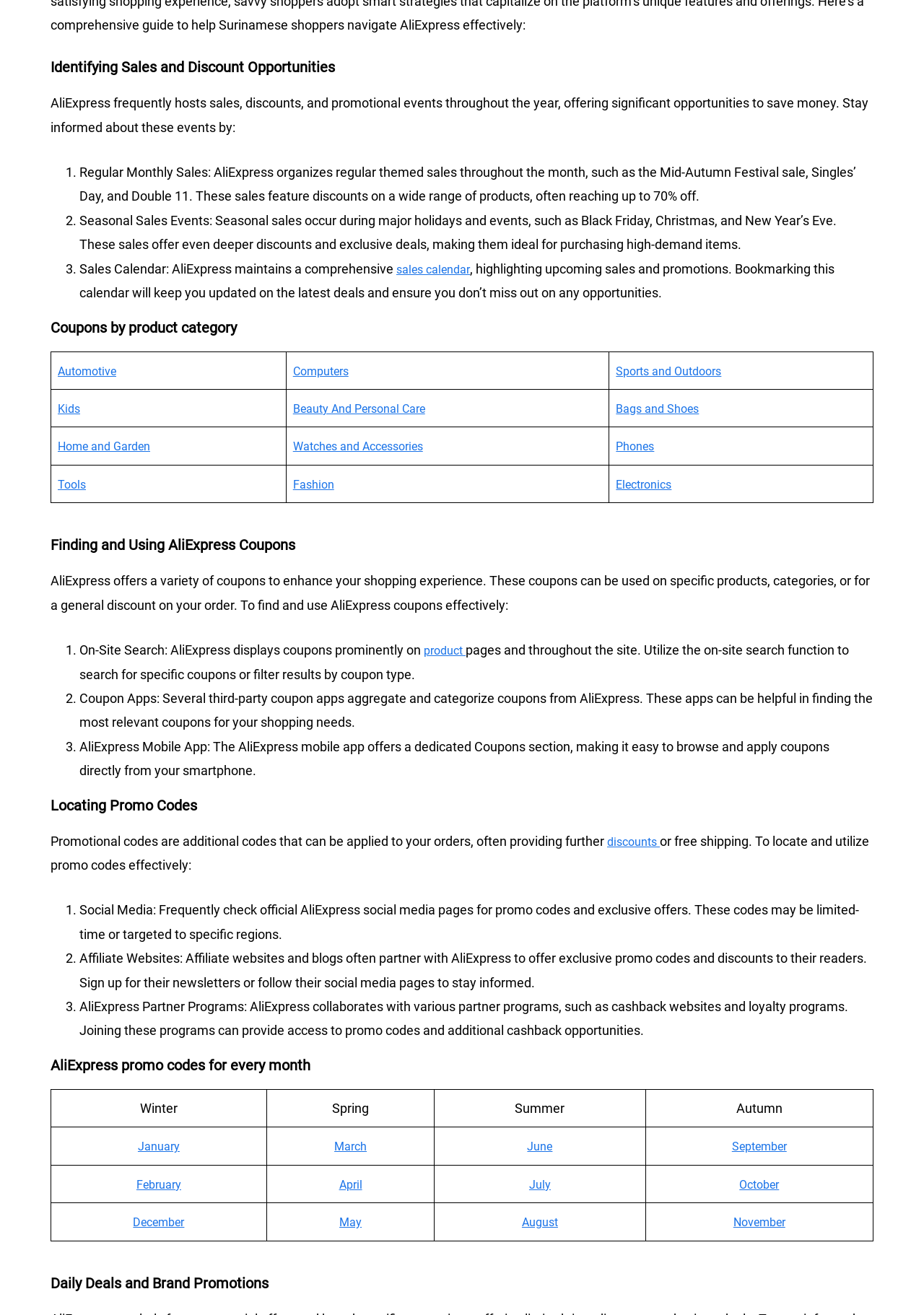Could you specify the bounding box coordinates for the clickable section to complete the following instruction: "Browse 'Electronics' coupons"?

[0.662, 0.355, 0.945, 0.384]